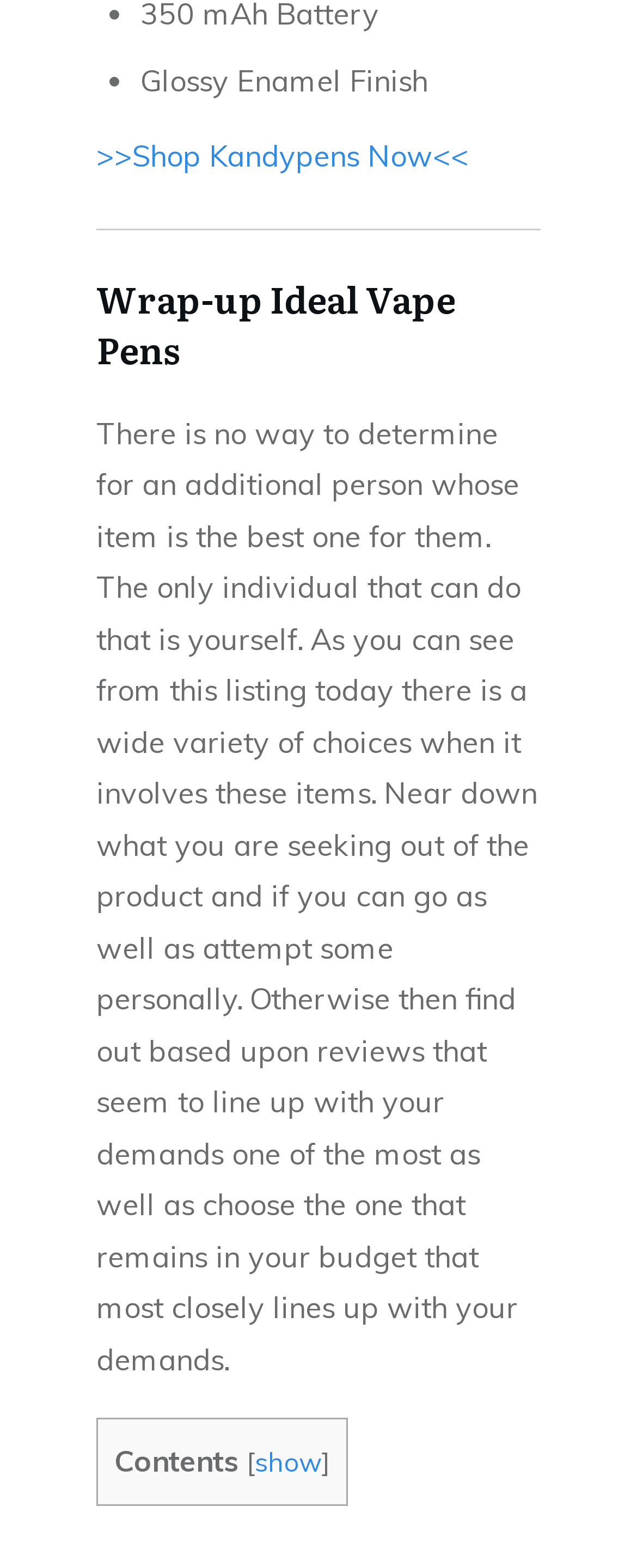Respond to the question with just a single word or phrase: 
What is the finish type mentioned?

Glossy Enamel